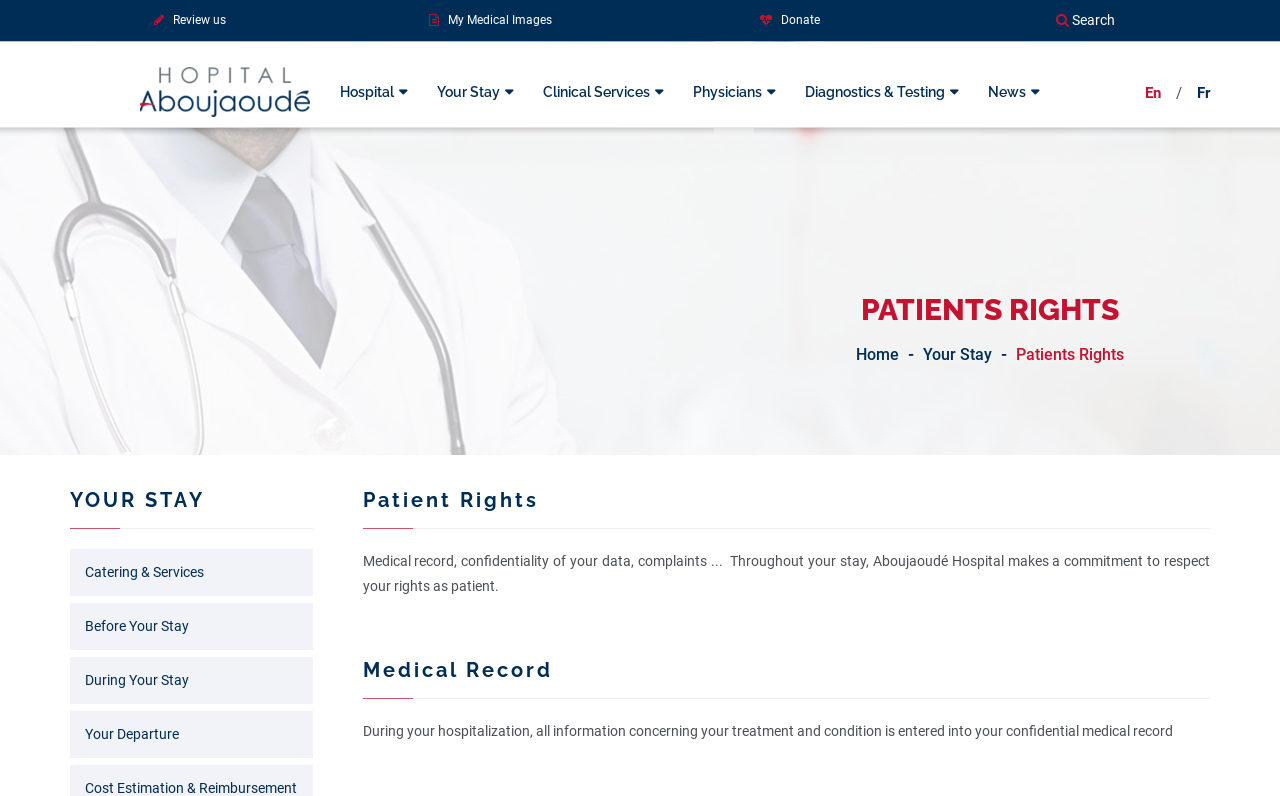Please reply with a single word or brief phrase to the question: 
What is the purpose of the 'Review us' link?

To review the hospital